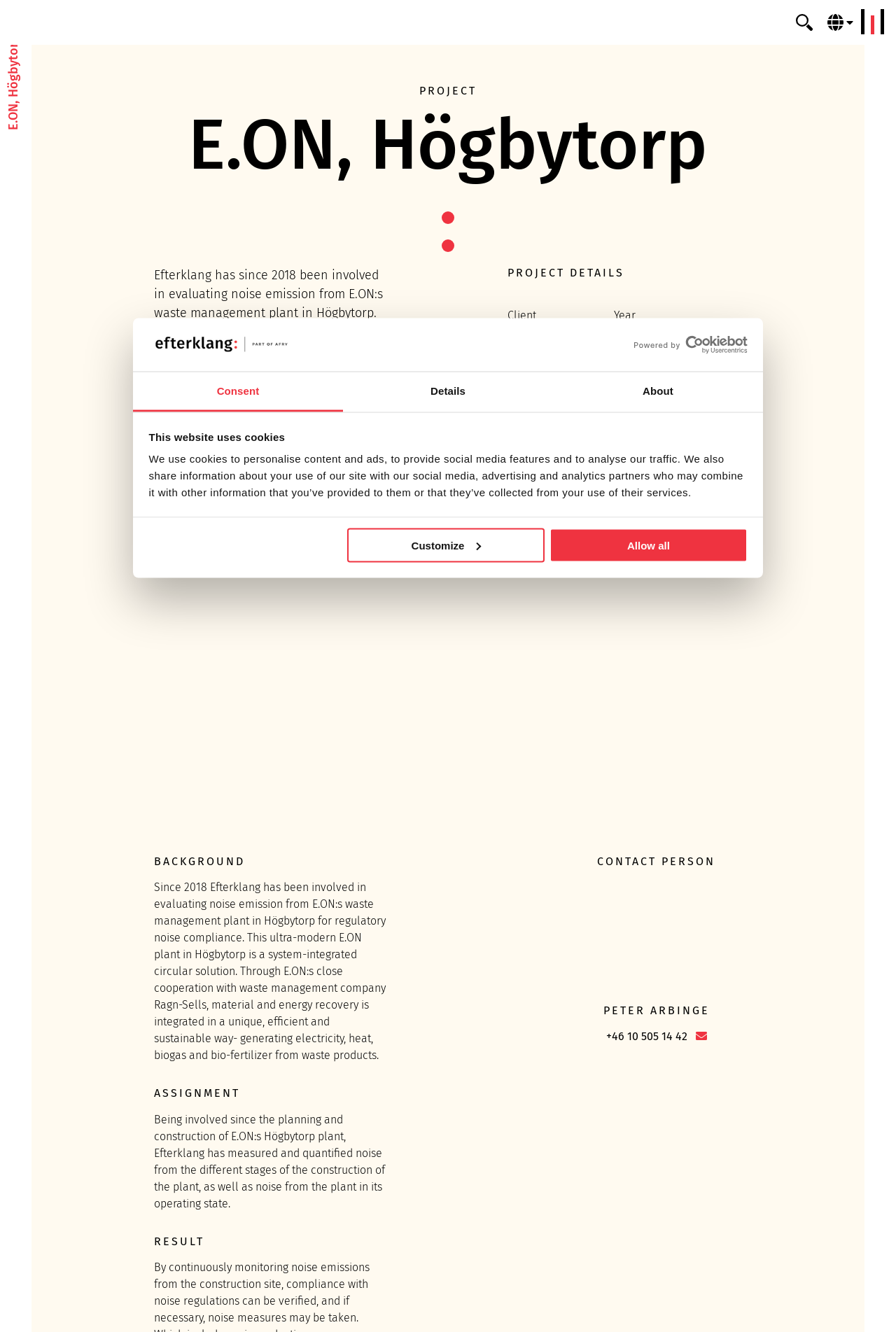Show the bounding box coordinates of the element that should be clicked to complete the task: "View the project details".

[0.566, 0.2, 0.898, 0.21]